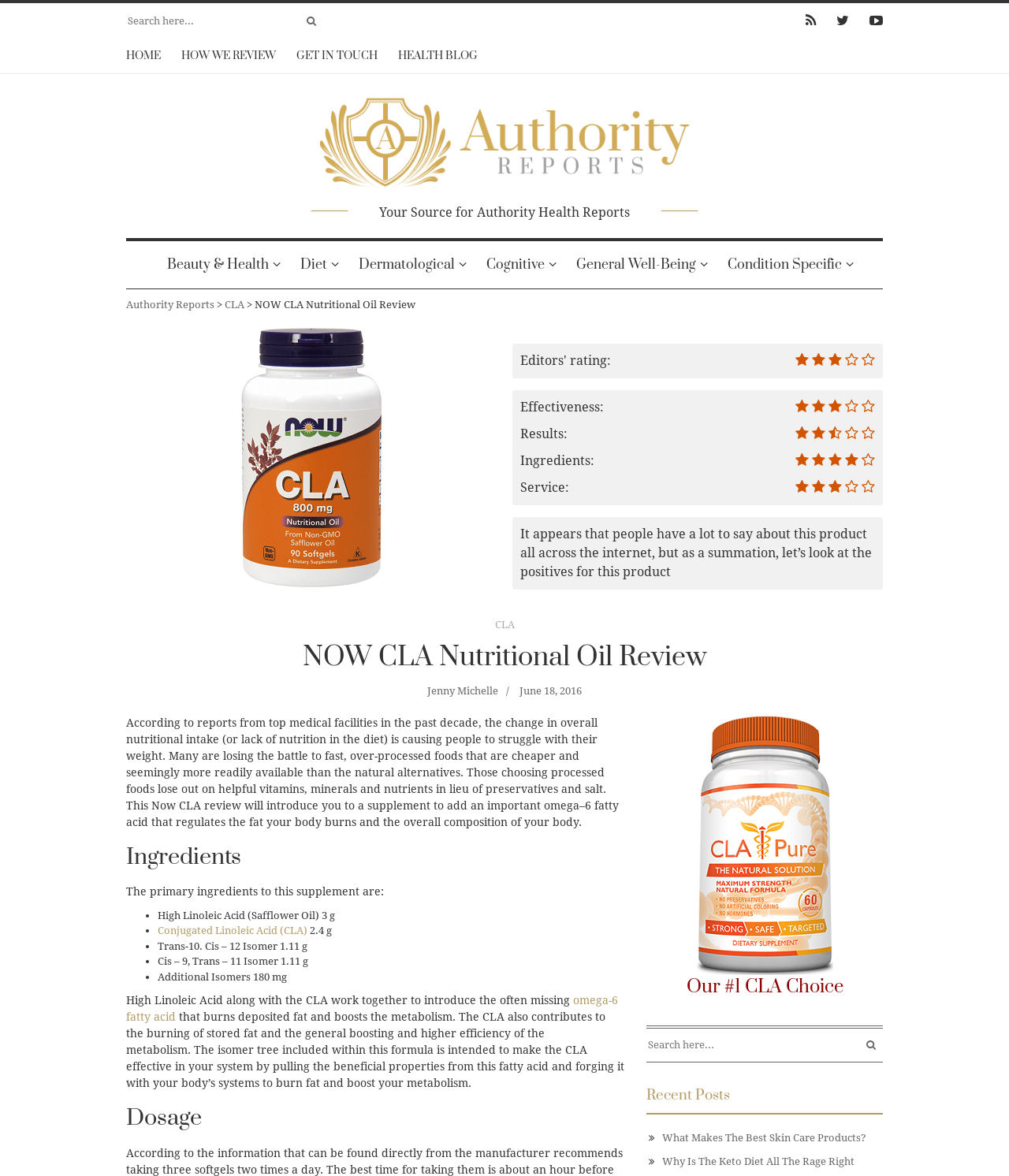Write an exhaustive caption that covers the webpage's main aspects.

This webpage is a review of NOW CLA Nutritional Oil, a supplement that helps with weight loss and metabolism. At the top of the page, there is a search bar and a navigation menu with links to "HOME", "HOW WE REVIEW", "GET IN TOUCH", "HEALTH BLOG", and social media icons. Below the navigation menu, there is a logo of "Authority Reports" with a tagline "Your Source for Authority Health Reports".

The main content of the page is divided into sections. The first section is an introduction to the product, with a heading "NOW CLA Nutritional Oil Review" and a paragraph discussing the benefits of the supplement. Below this section, there are ratings and reviews of the product, with paragraphs describing its effectiveness, results, ingredients, and service.

The next section is a detailed review of the product, with a heading "NOW CLA Nutritional Oil Review" and several paragraphs discussing the ingredients, dosage, and benefits of the supplement. There are also lists of ingredients, including High Linoleic Acid, Conjugated Linoleic Acid (CLA), and other isomers.

On the right side of the page, there is a section with a heading "Our #1 CLA Choice" and a link to a recommended product. Below this section, there is a search bar and a heading "Recent Posts" with a link to a recent article.

Throughout the page, there are several images, including a logo of "Authority Reports", a picture of the NOW CLA supplement, and a banner with a heading "Our #1 CLA Choice". The overall layout of the page is clean and easy to navigate, with clear headings and concise text.